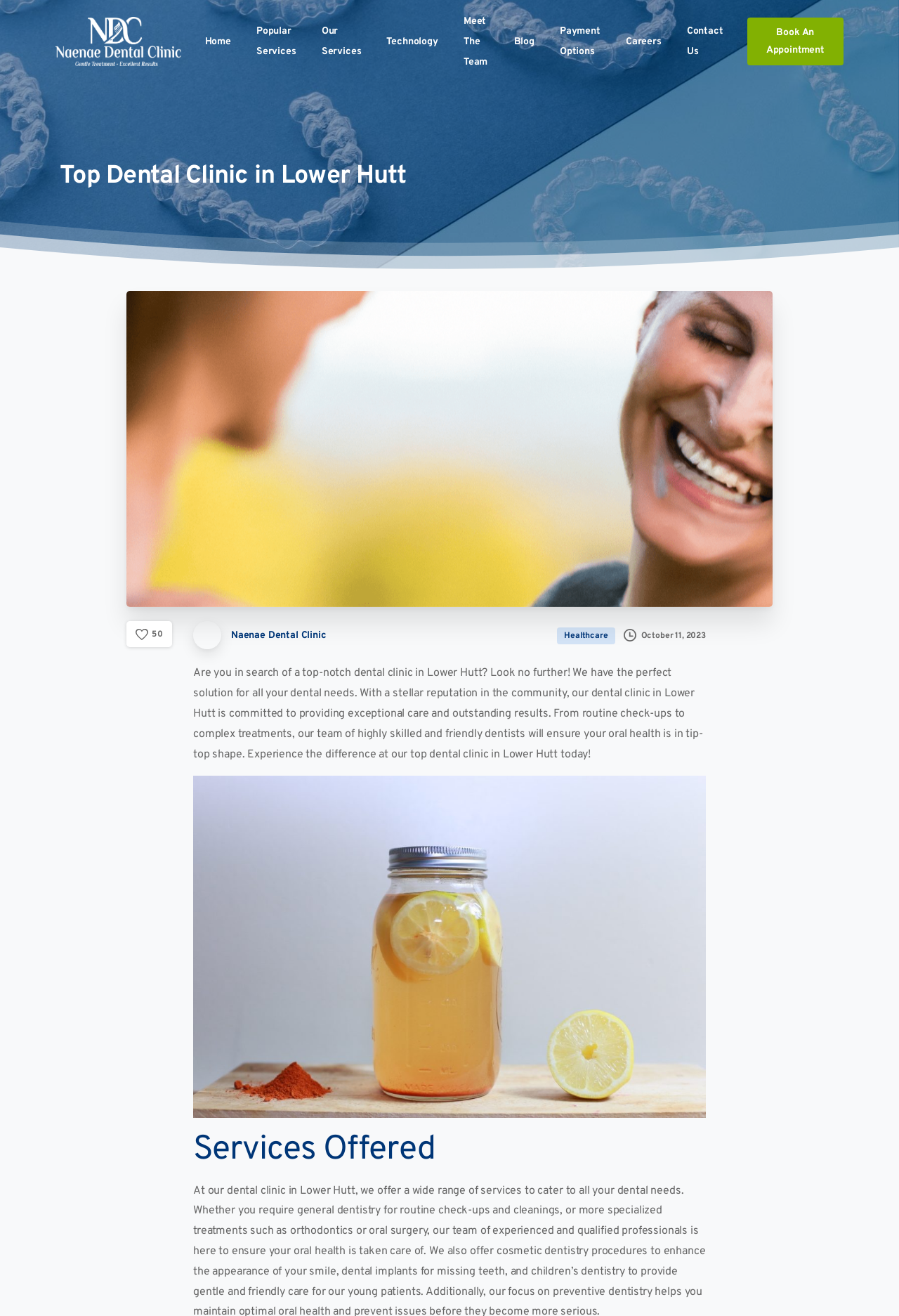Please provide a comprehensive answer to the question based on the screenshot: What is the reputation of the dental clinic in the community?

The reputation of the dental clinic in the community can be inferred from the text on the webpage, which states that the clinic has a 'stellar reputation in the community'.